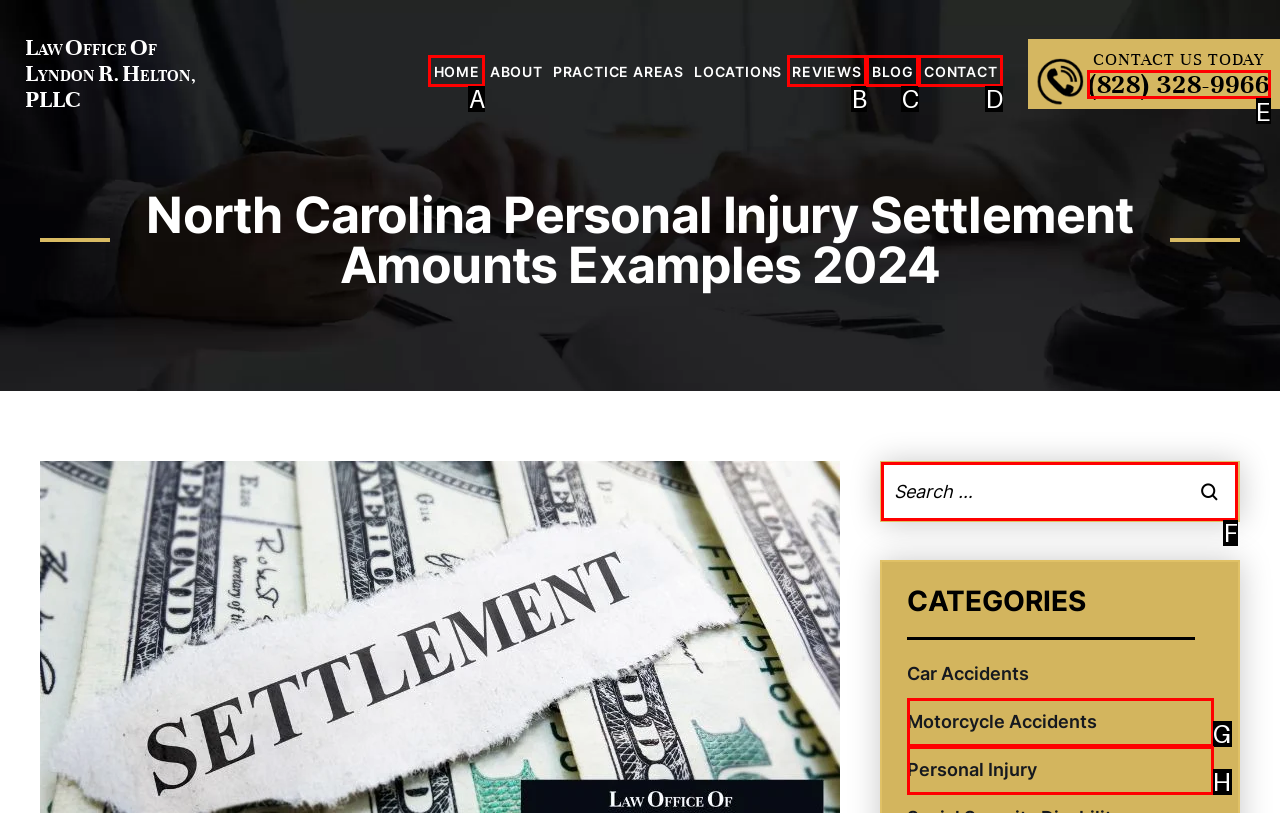Given the task: Search for something, tell me which HTML element to click on.
Answer with the letter of the correct option from the given choices.

F